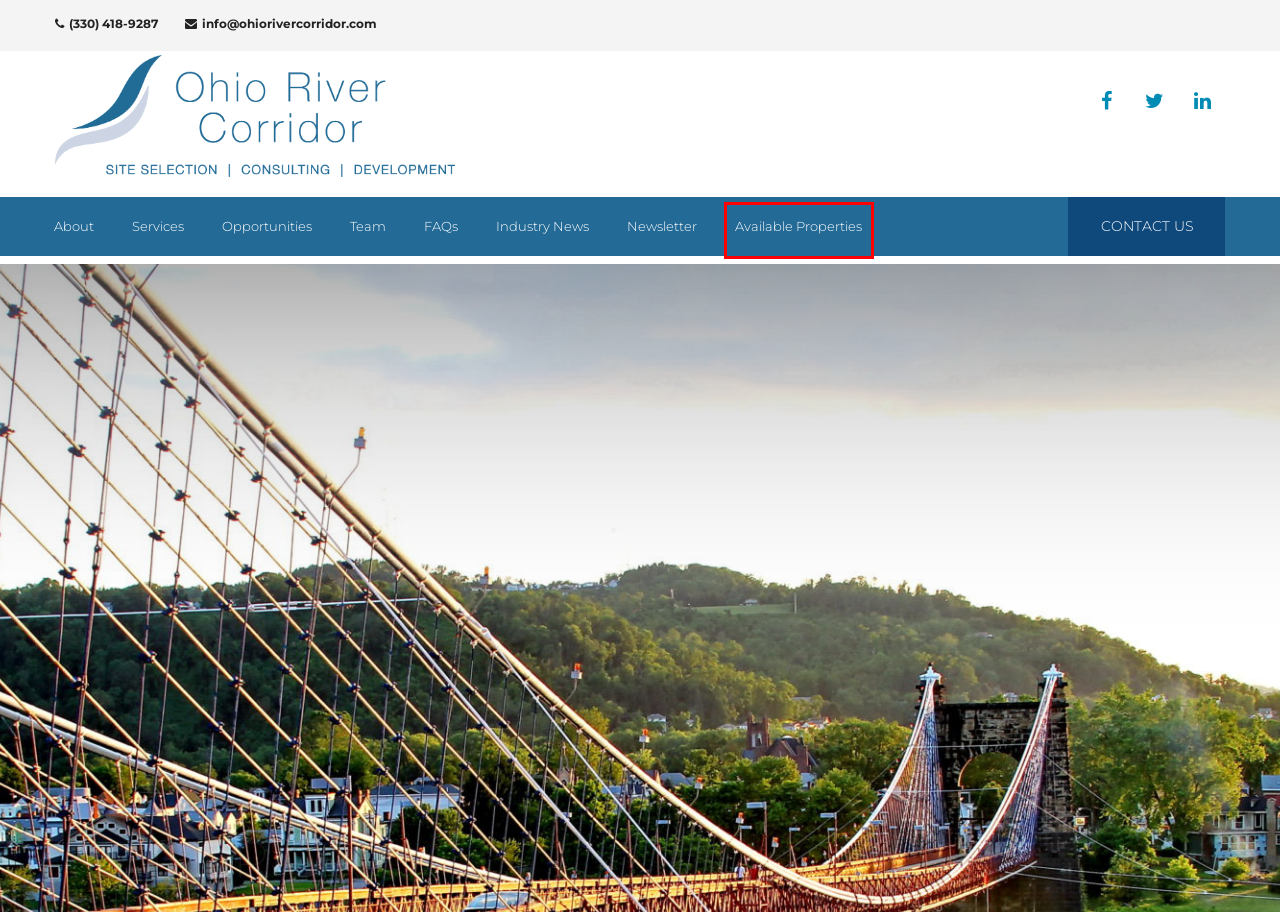Given a webpage screenshot with a UI element marked by a red bounding box, choose the description that best corresponds to the new webpage that will appear after clicking the element. The candidates are:
A. Logistics and Supply Chain Consulting – Ohio River Corridor
B. FAQs – Ohio River Corridor
C. Exceptional Brokerage Services – Ohio River Corridor
D. Industry News – Ohio River Corridor
E. About – Ohio River Corridor
F. Contact – Ohio River Corridor
G. Sale & Lease Properties | NAI Spring | Commercial Real Estate Firm
H. Team – Ohio River Corridor

G